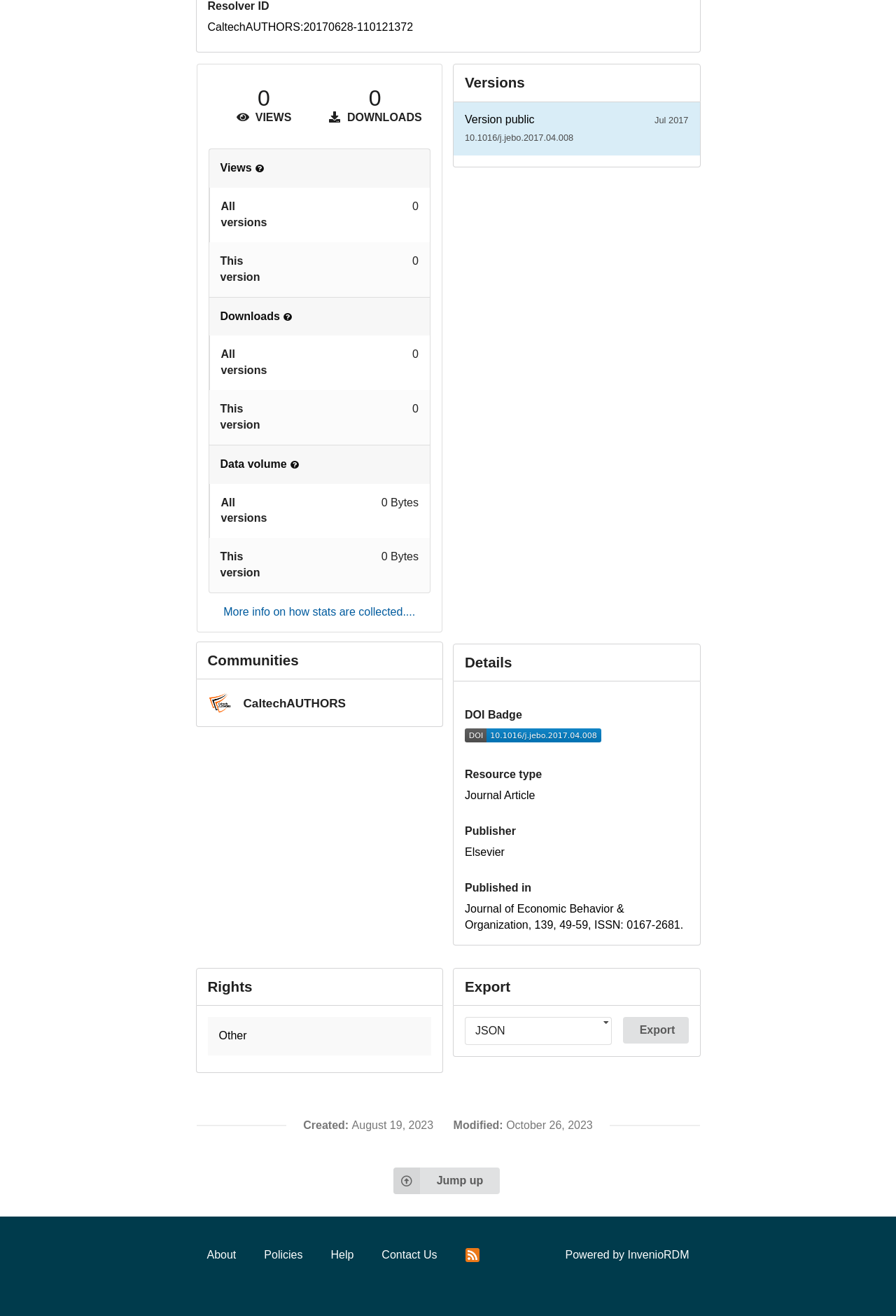Please specify the bounding box coordinates of the element that should be clicked to execute the given instruction: 'Learn about the website'. Ensure the coordinates are four float numbers between 0 and 1, expressed as [left, top, right, bottom].

[0.219, 0.943, 0.275, 0.965]